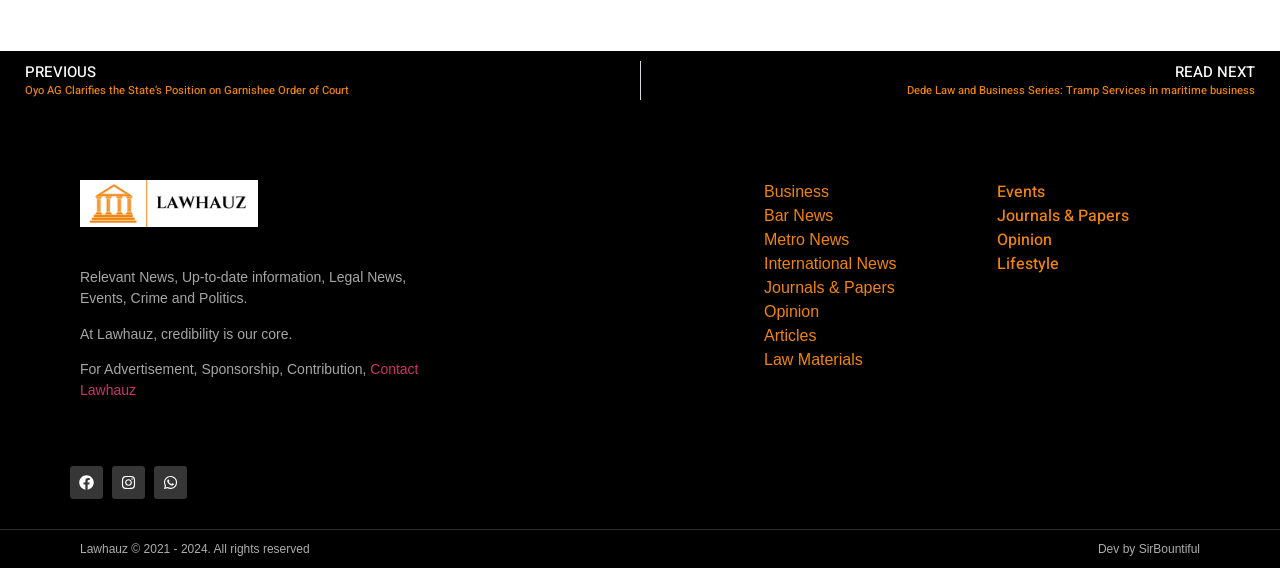What categories of news are available?
Please interpret the details in the image and answer the question thoroughly.

The answer can be found by reading the link elements with the corresponding text, which are located at the top-right section of the webpage.